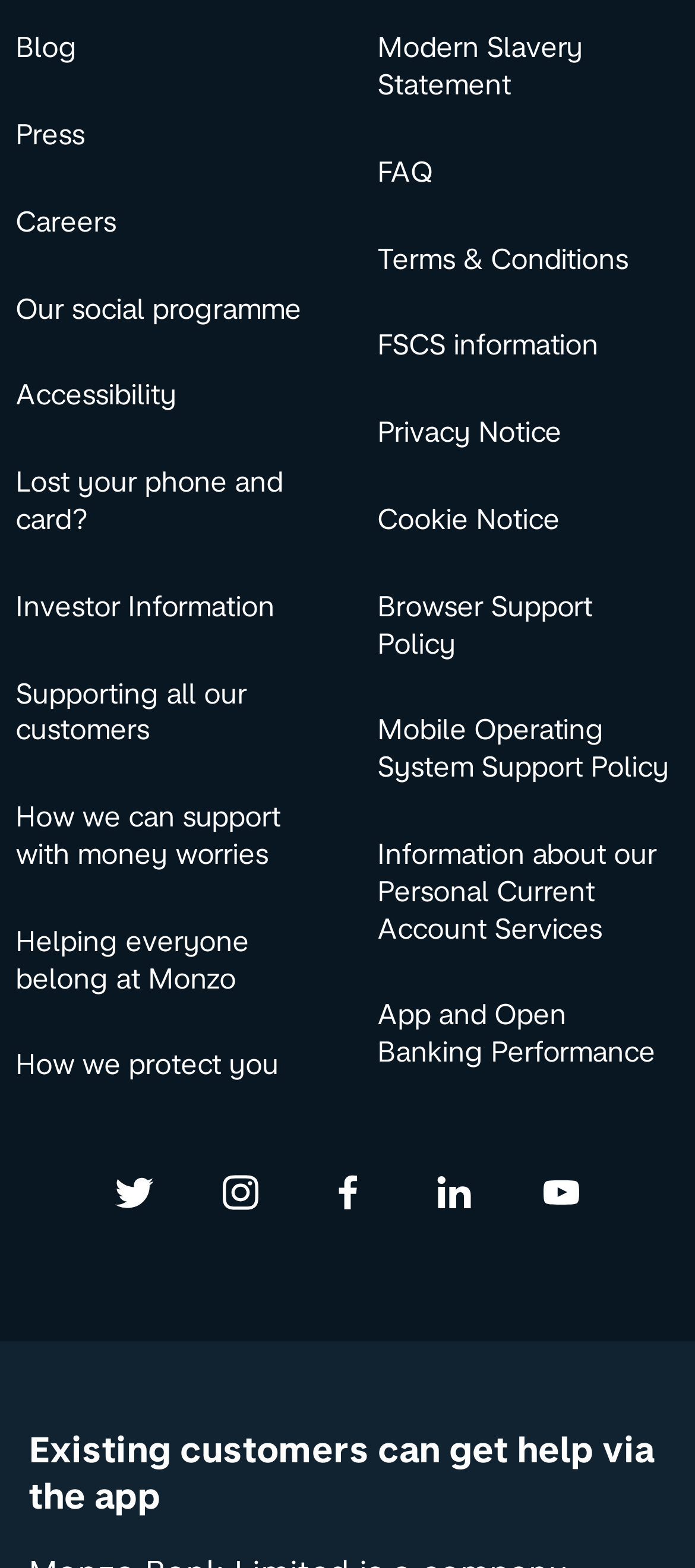What is the last link on the right side of the webpage?
Using the image as a reference, give a one-word or short phrase answer.

App and Open Banking Performance